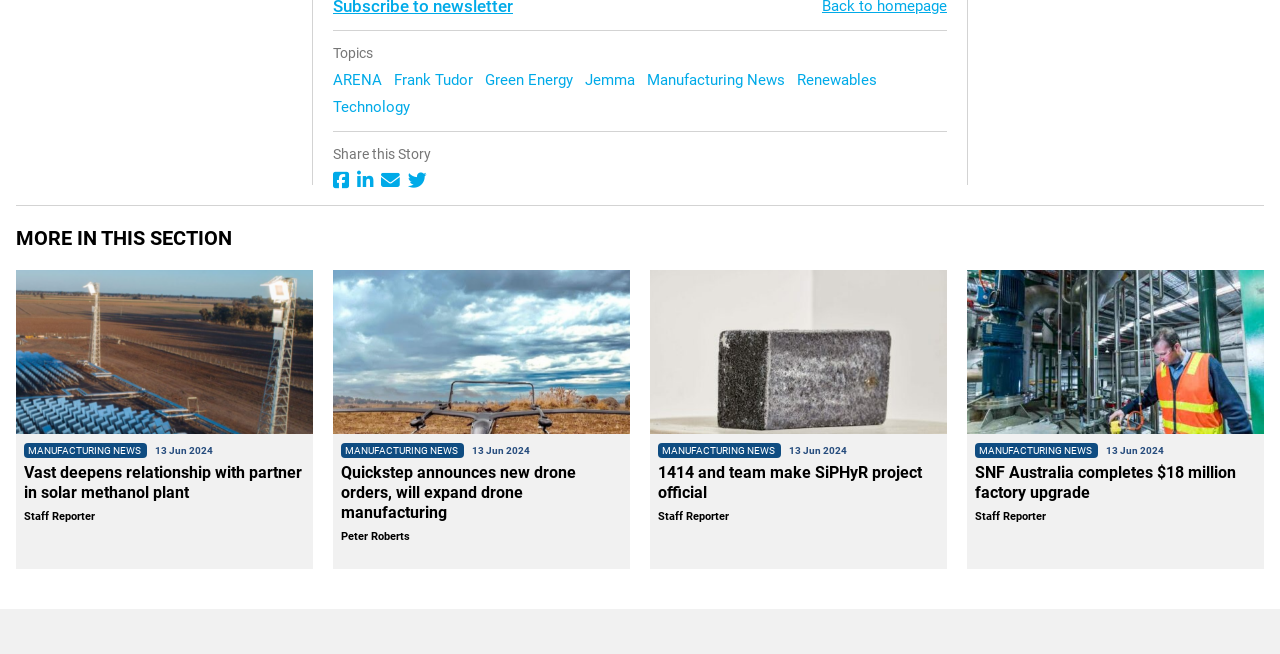Who is the author of the first news article?
Based on the screenshot, provide a one-word or short-phrase response.

Staff Reporter